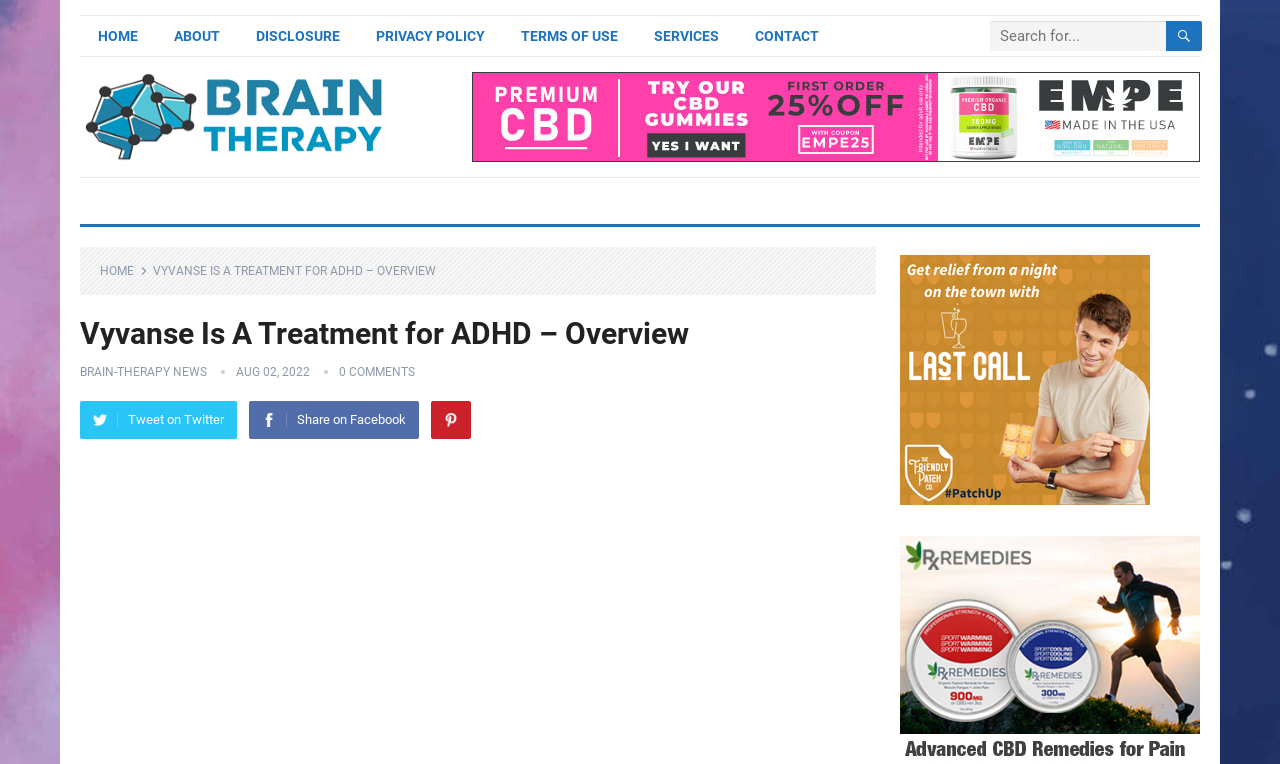Please identify the bounding box coordinates of the element's region that should be clicked to execute the following instruction: "view Brain-Therapy news". The bounding box coordinates must be four float numbers between 0 and 1, i.e., [left, top, right, bottom].

[0.062, 0.478, 0.162, 0.496]